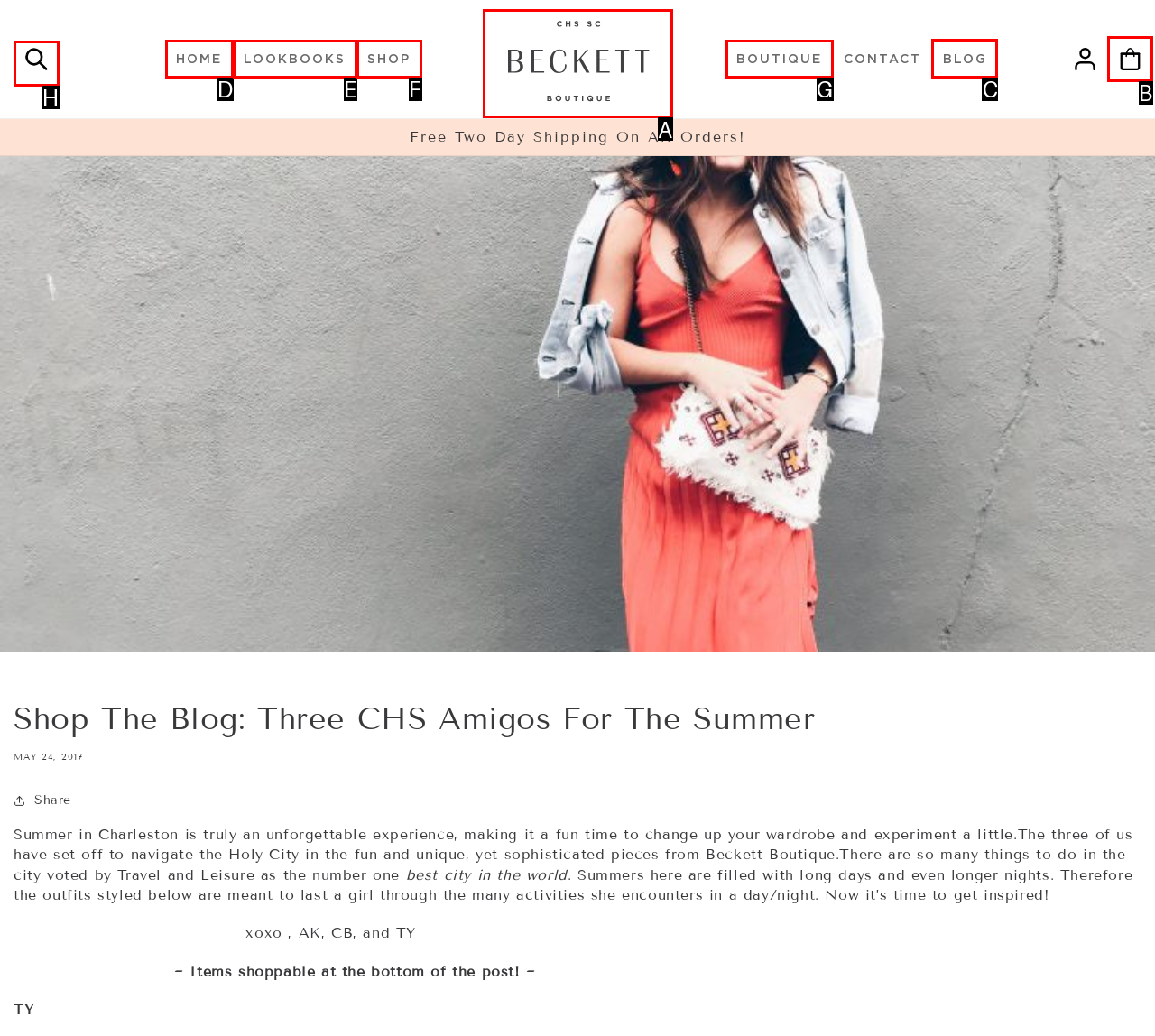Tell me which one HTML element I should click to complete this task: View the blog Answer with the option's letter from the given choices directly.

C